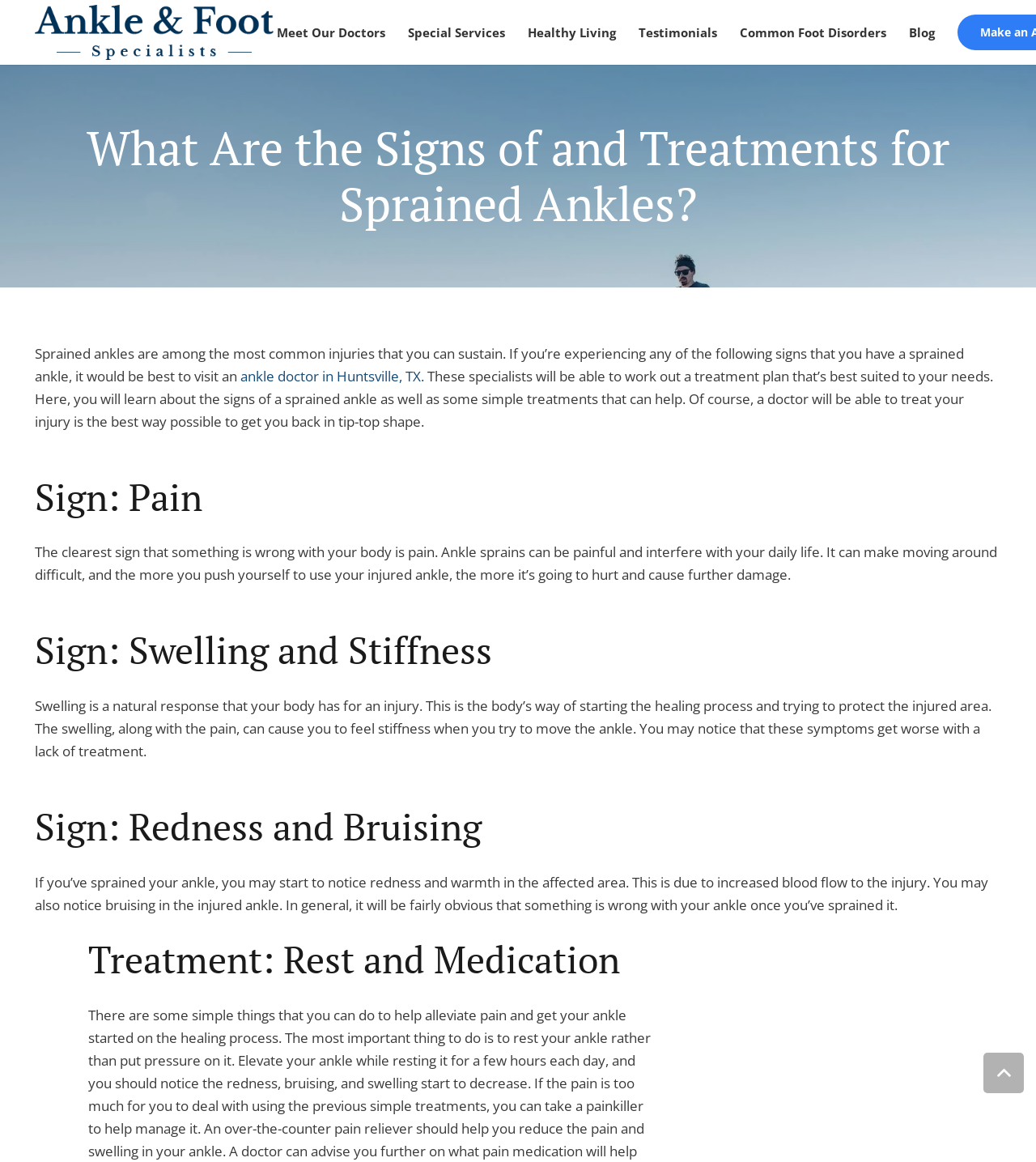What is the most common injury that you can sustain?
Provide a detailed and extensive answer to the question.

The webpage starts by stating that sprained ankles are among the most common injuries that you can sustain, which implies that it is the most common injury being referred to.